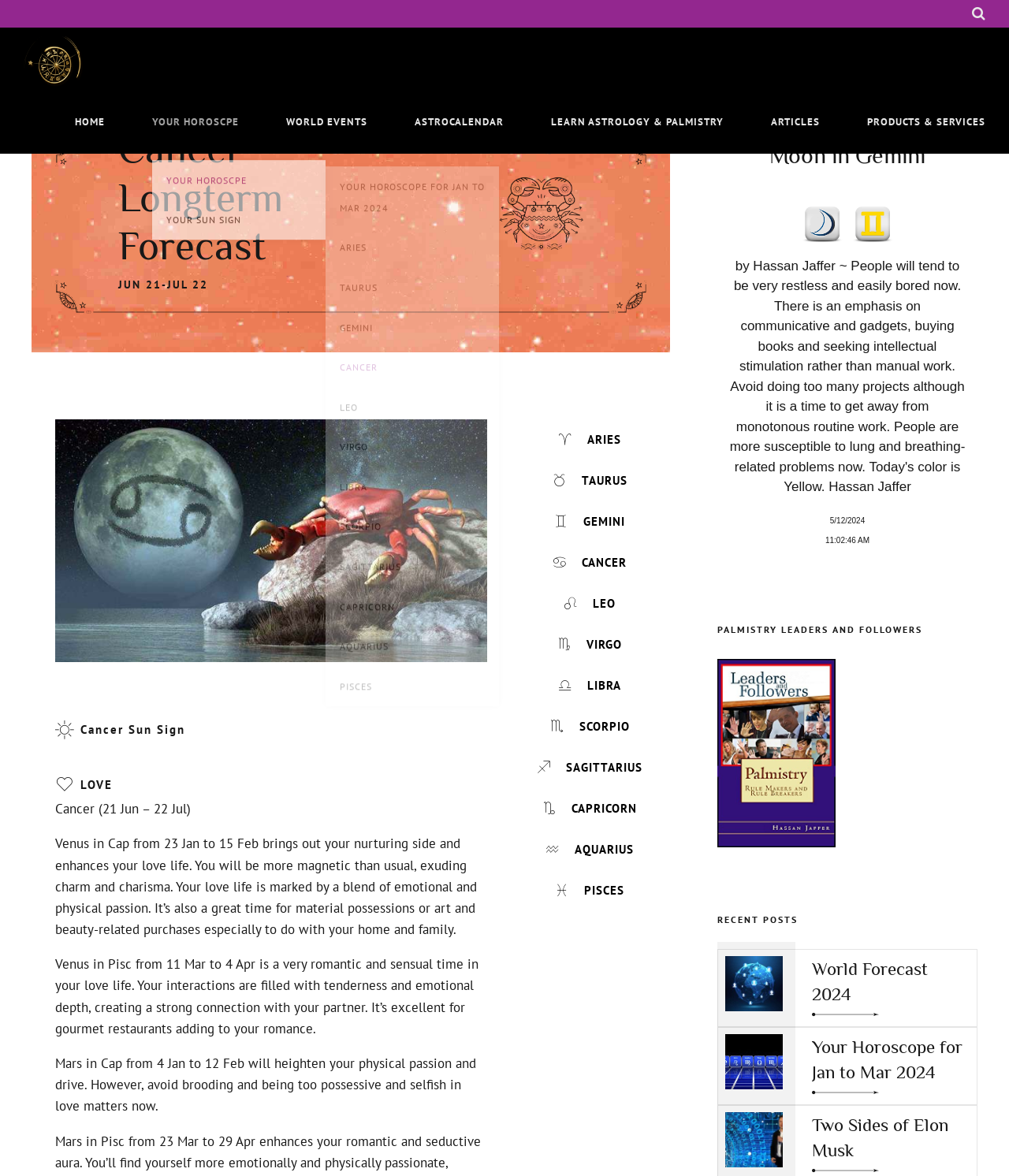Write a detailed summary of the webpage, including text, images, and layout.

The webpage is about Astrocycles, a website that provides long-term forecasts and astrological insights. At the top, there is a logo and a link to the homepage. Below the logo, there are several navigation links, including "HOME", "ASTROLOGER HASSAN JAFFER", "YOUR MISSION", and "YOUR HOROSCOPE".

On the left side of the page, there is a list of links to different zodiac signs, including Aries, Taurus, Gemini, Cancer, and others. Each link has a corresponding sun sign and ascendant sign. There are also links to compatibility calculators and moon signs.

On the right side of the page, there are links to various articles and forecasts, including world events, world forecasts for different years, and astrological insights on earthquakes, floods, and peace treaties. There are also links to news and politics, featuring horoscopes of famous individuals such as Elon Musk, Justin Trudeau, Vladimir Putin, and Hillary Clinton.

The webpage has a dense layout with many links and options, suggesting that it is a comprehensive resource for astrological information and insights.